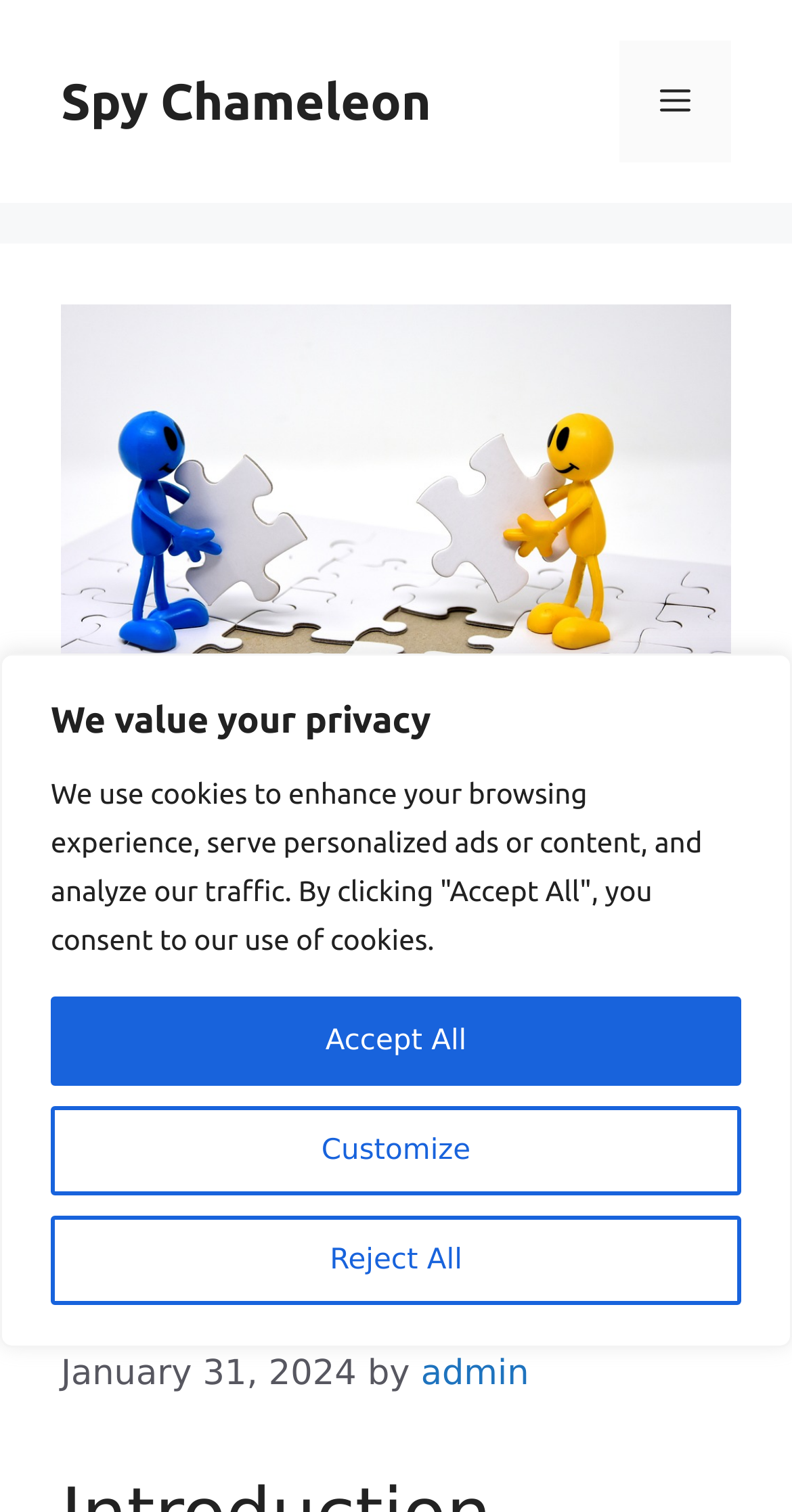Identify the bounding box for the UI element described as: "Accept All". Ensure the coordinates are four float numbers between 0 and 1, formatted as [left, top, right, bottom].

[0.064, 0.659, 0.936, 0.718]